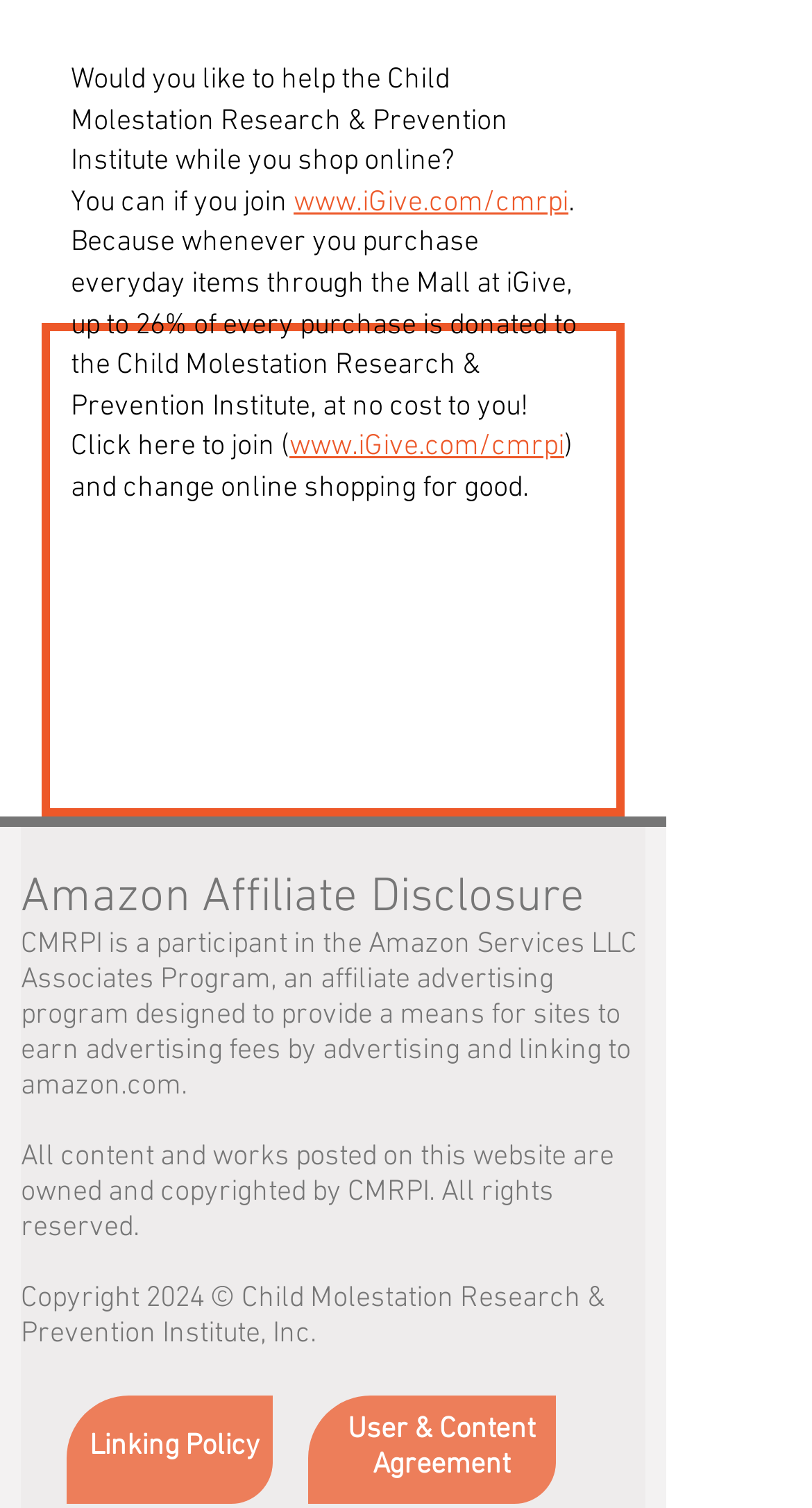What is copyrighted by CMRPI?
Using the image, elaborate on the answer with as much detail as possible.

All content and works posted on this website are owned and copyrighted by CMRPI, as stated in the text 'All content and works posted on this website are owned and copyrighted by CMRPI. All rights reserved'.